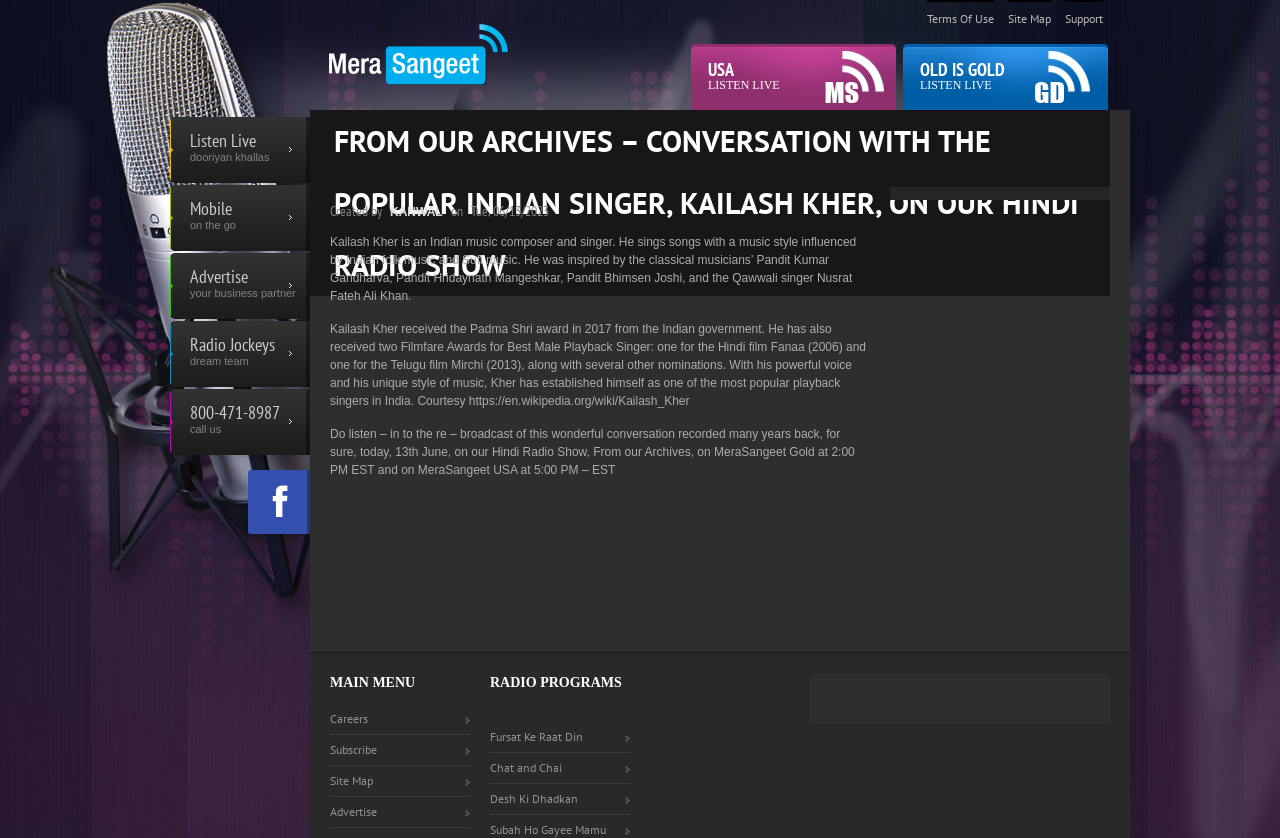Determine the bounding box coordinates for the UI element described. Format the coordinates as (top-left x, top-left y, bottom-right x, bottom-right y) and ensure all values are between 0 and 1. Element description: Site Map

[0.788, 0.0, 0.821, 0.035]